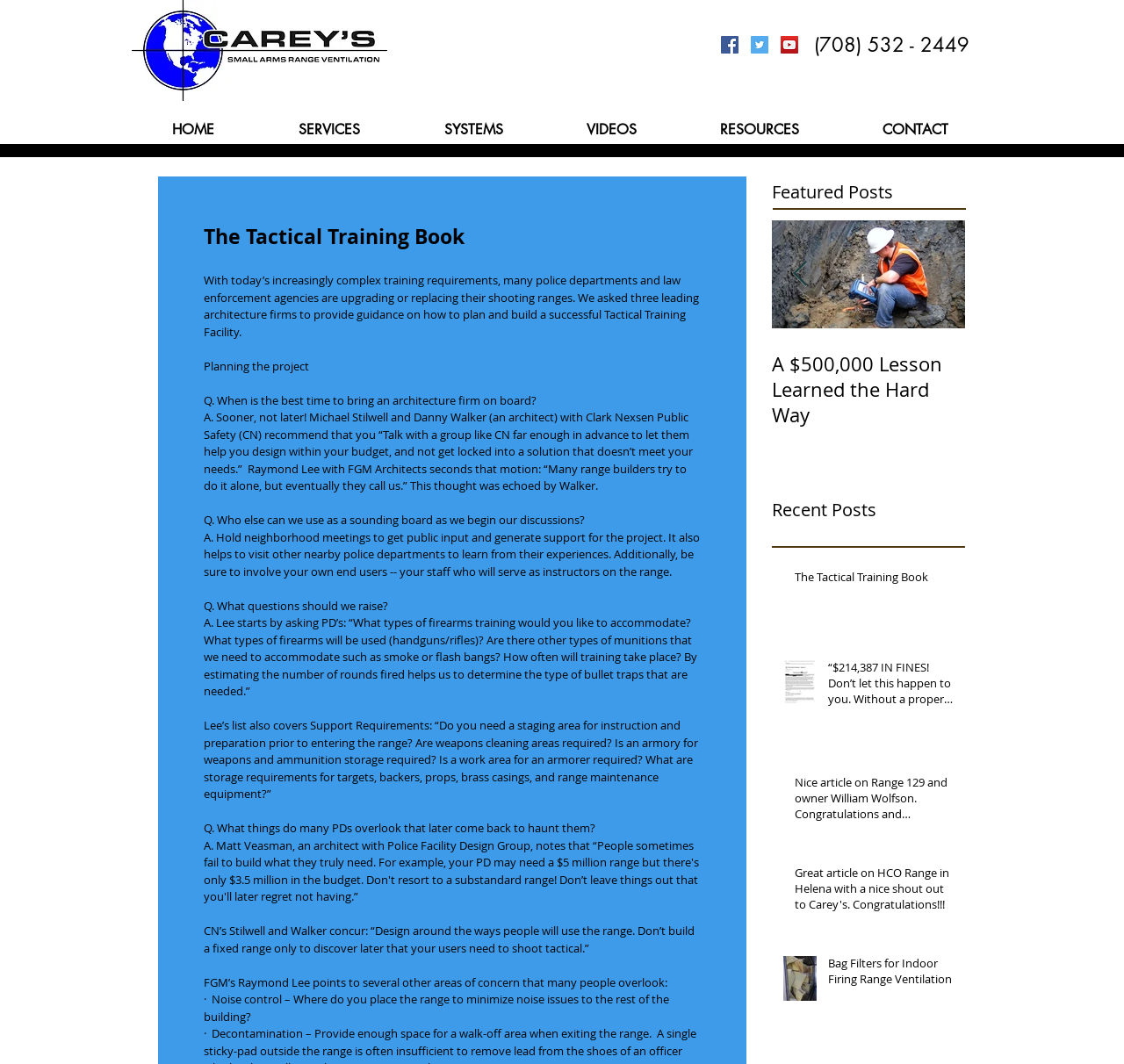What type of firearms training is being accommodated?
Please interpret the details in the image and answer the question thoroughly.

I found the answer by reading the text in the main content area, where it says 'What types of firearms training would you like to accommodate? What types of firearms will be used (handguns/rifles)?'.